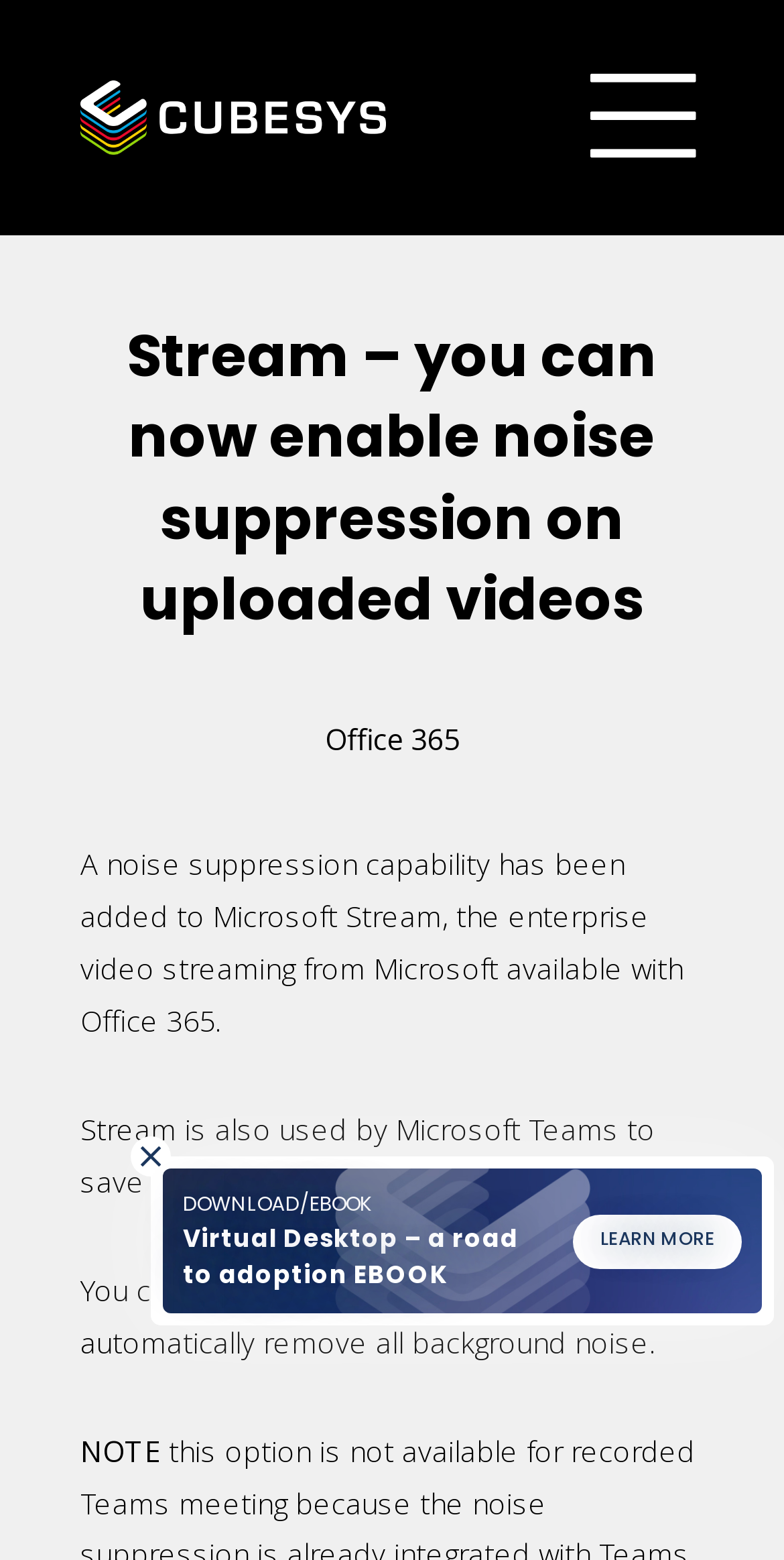Using the information shown in the image, answer the question with as much detail as possible: What is the relation between Microsoft Stream and Microsoft Teams?

The webpage states that Microsoft Stream is also used by Microsoft Teams to save recorded meetings, indicating a connection between the two services.